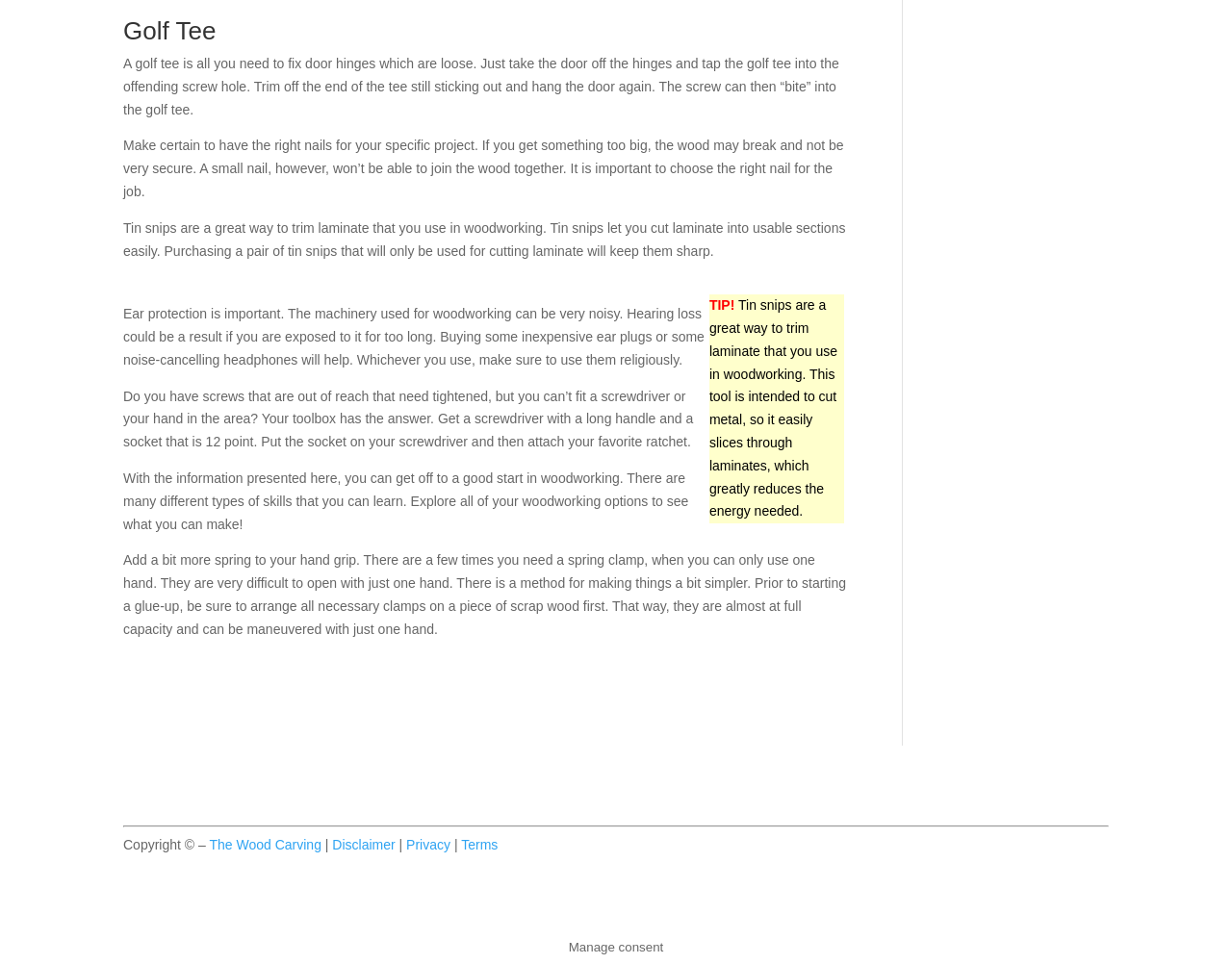Predict the bounding box of the UI element based on this description: "The Wood Carving".

[0.17, 0.869, 0.261, 0.885]